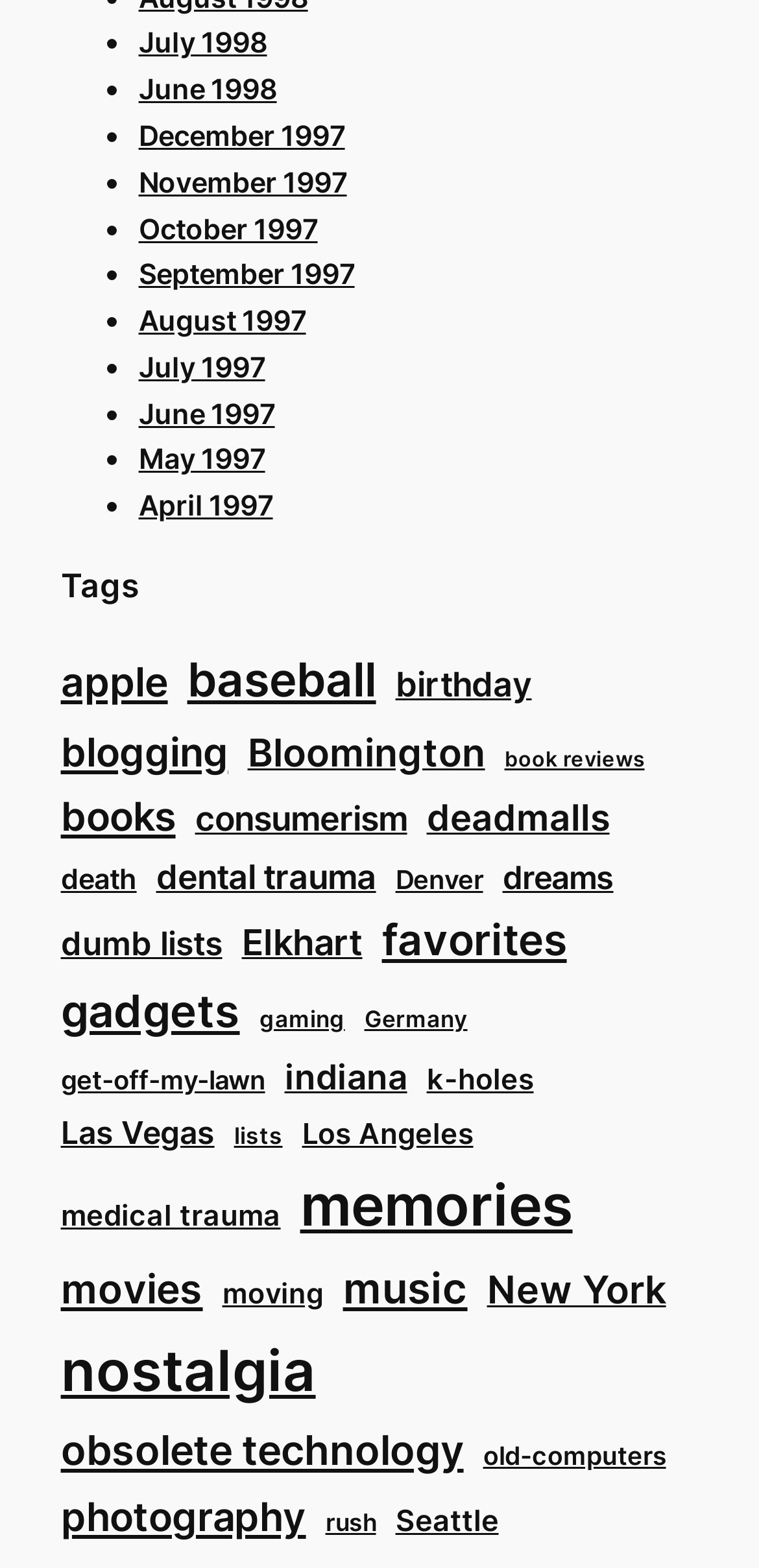Determine the bounding box coordinates of the clickable element to achieve the following action: 'Explore the 'memories' category'. Provide the coordinates as four float values between 0 and 1, formatted as [left, top, right, bottom].

[0.395, 0.74, 0.754, 0.8]